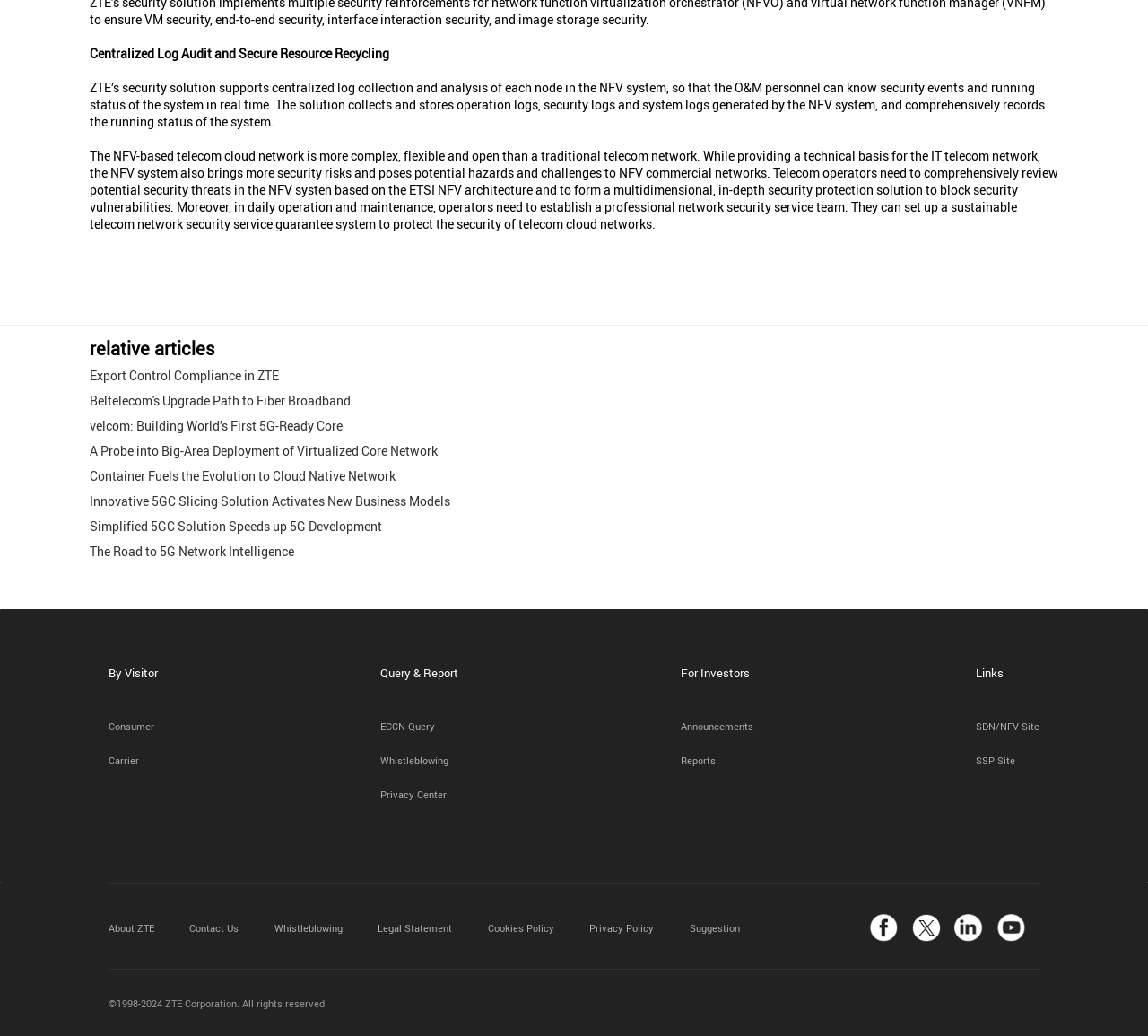Please identify the bounding box coordinates of the element I should click to complete this instruction: 'View relative articles'. The coordinates should be given as four float numbers between 0 and 1, like this: [left, top, right, bottom].

[0.078, 0.325, 0.187, 0.348]